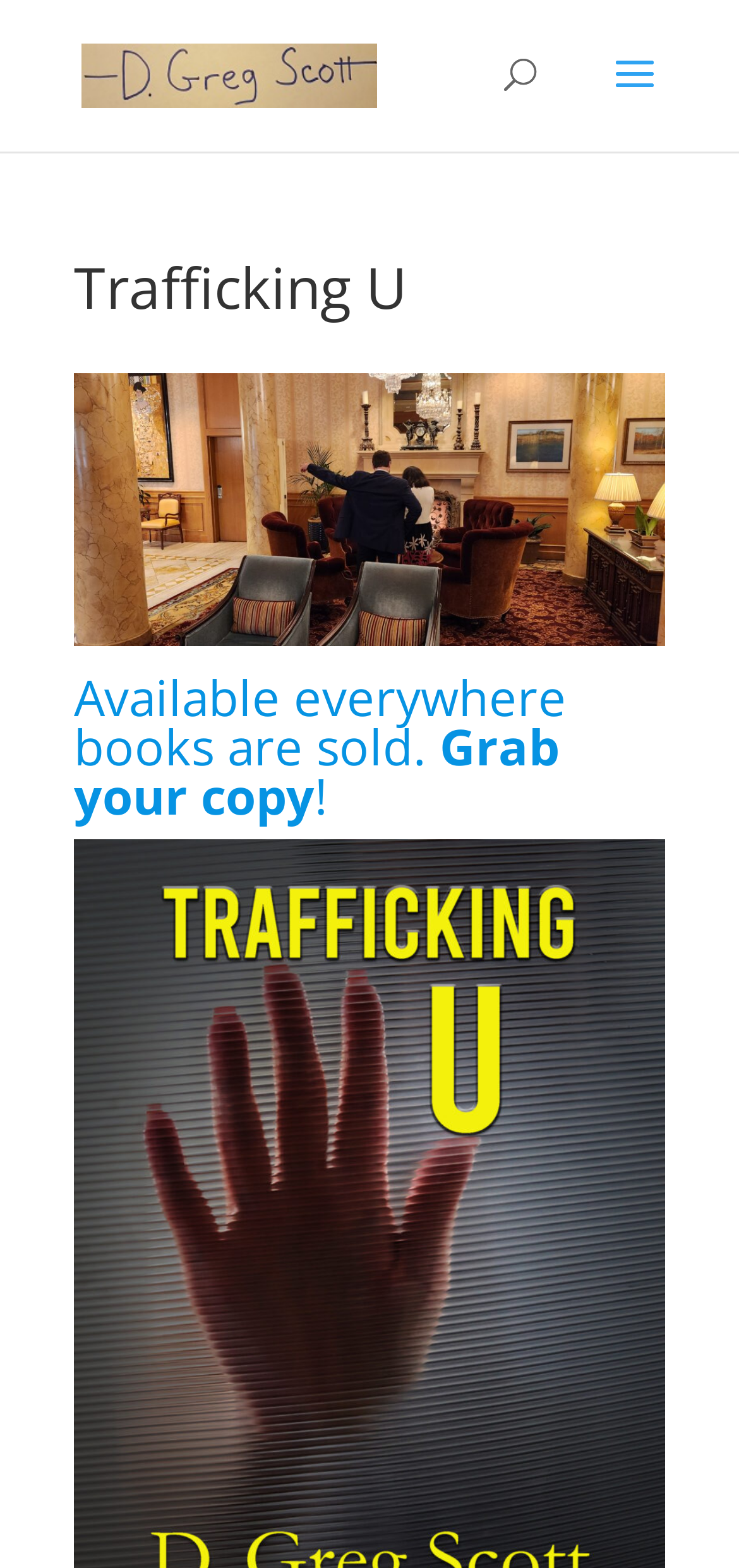From the details in the image, provide a thorough response to the question: What is the purpose of the link?

I inferred the answer by examining the link element 'Grab your copy (opens in a new tab)' and its child elements. The text 'Grab your copy' suggests that the link is intended to allow users to obtain a copy of the book.